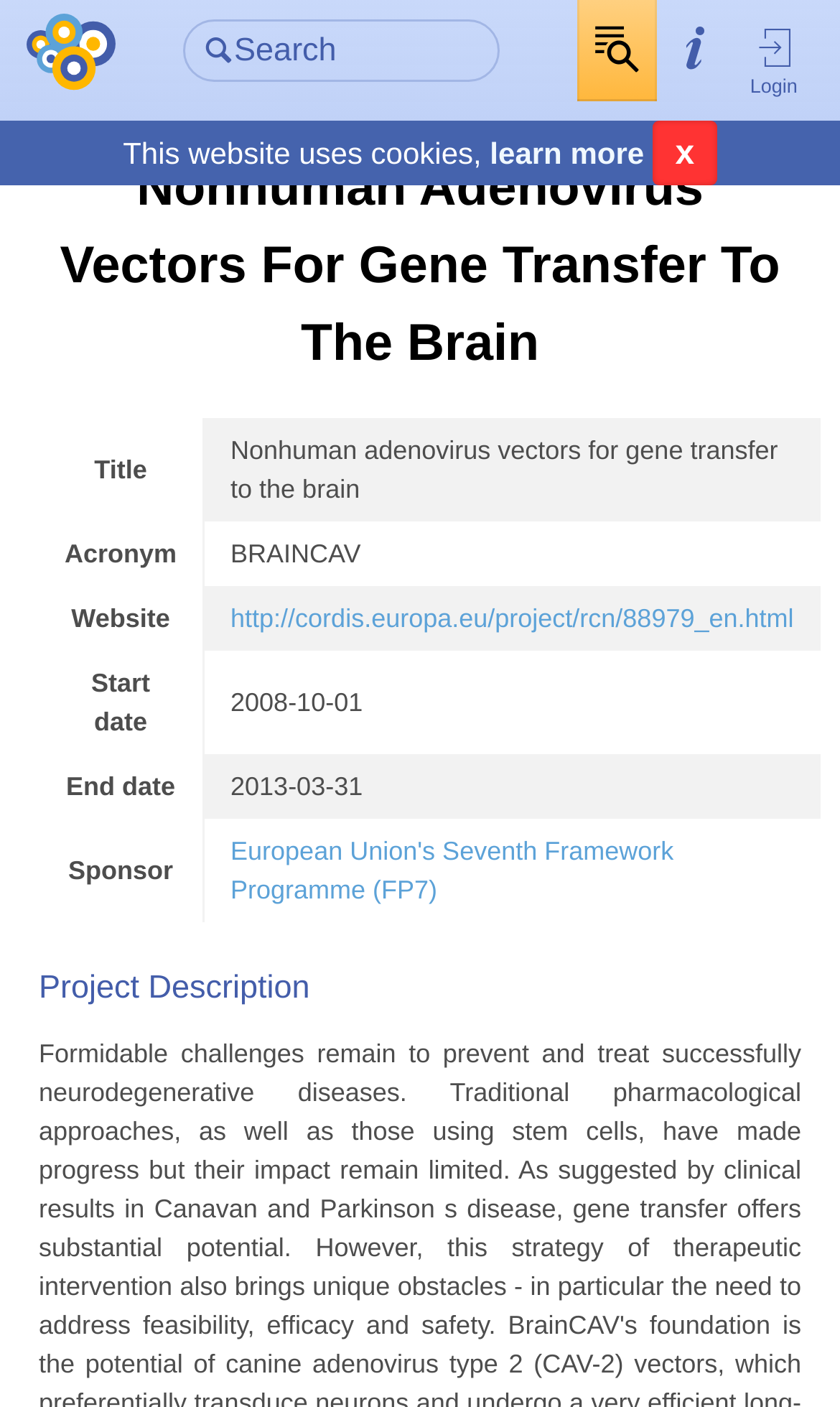When did the project start?
Offer a detailed and exhaustive answer to the question.

I found the start date of the project by looking at the table element which contains the project information, and the start date is located in the fourth row under the 'Start date' column.